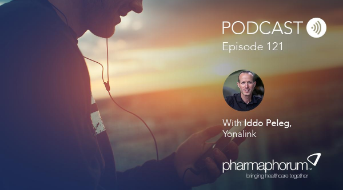What is the person in the image doing?
Please craft a detailed and exhaustive response to the question.

The person in the image is listening to a podcast through earbuds, suggesting an engaging auditory experience, as mentioned in the caption.